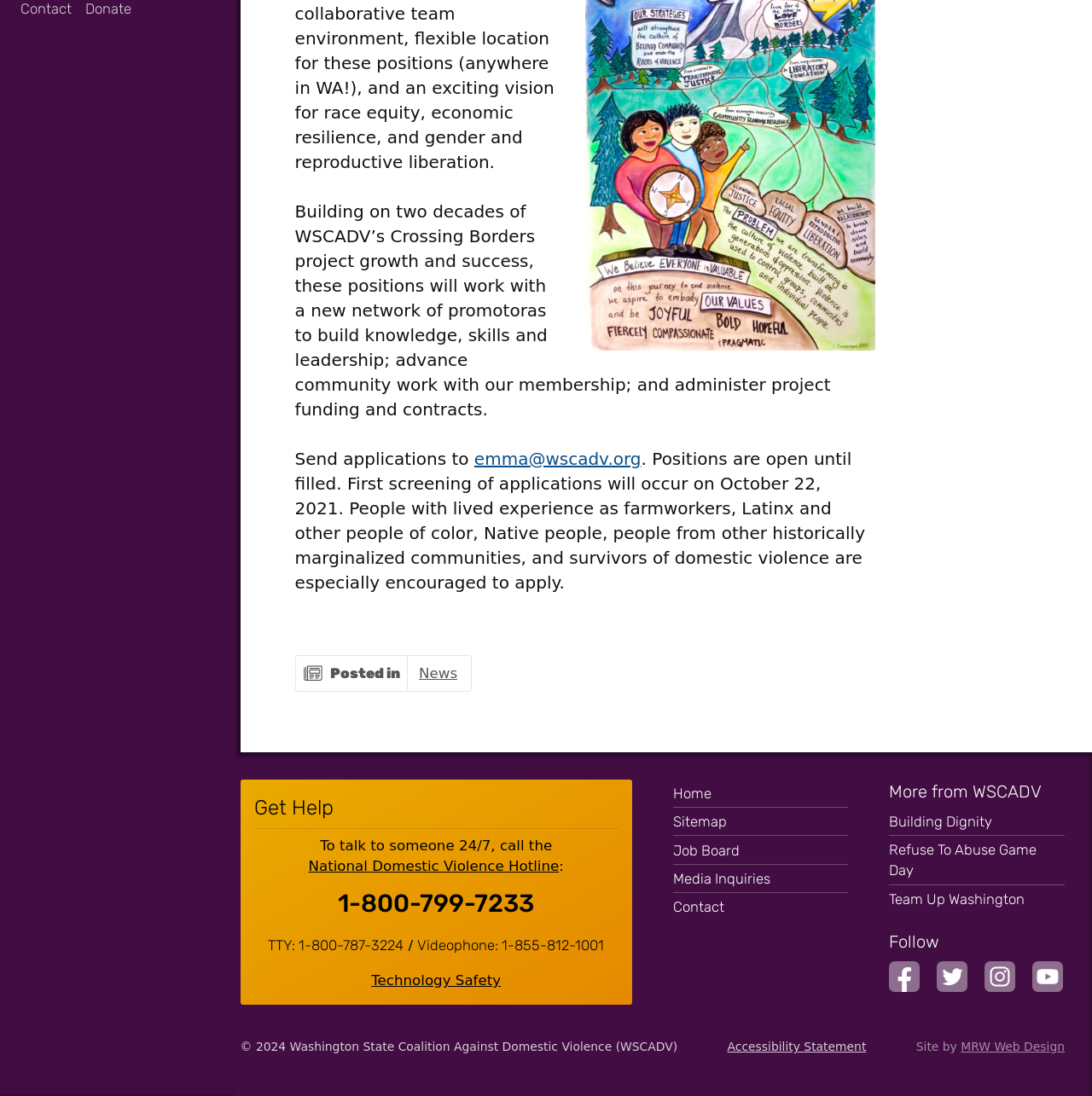Given the description MRW Web Design, predict the bounding box coordinates of the UI element. Ensure the coordinates are in the format (top-left x, top-left y, bottom-right x, bottom-right y) and all values are between 0 and 1.

[0.88, 0.949, 0.975, 0.961]